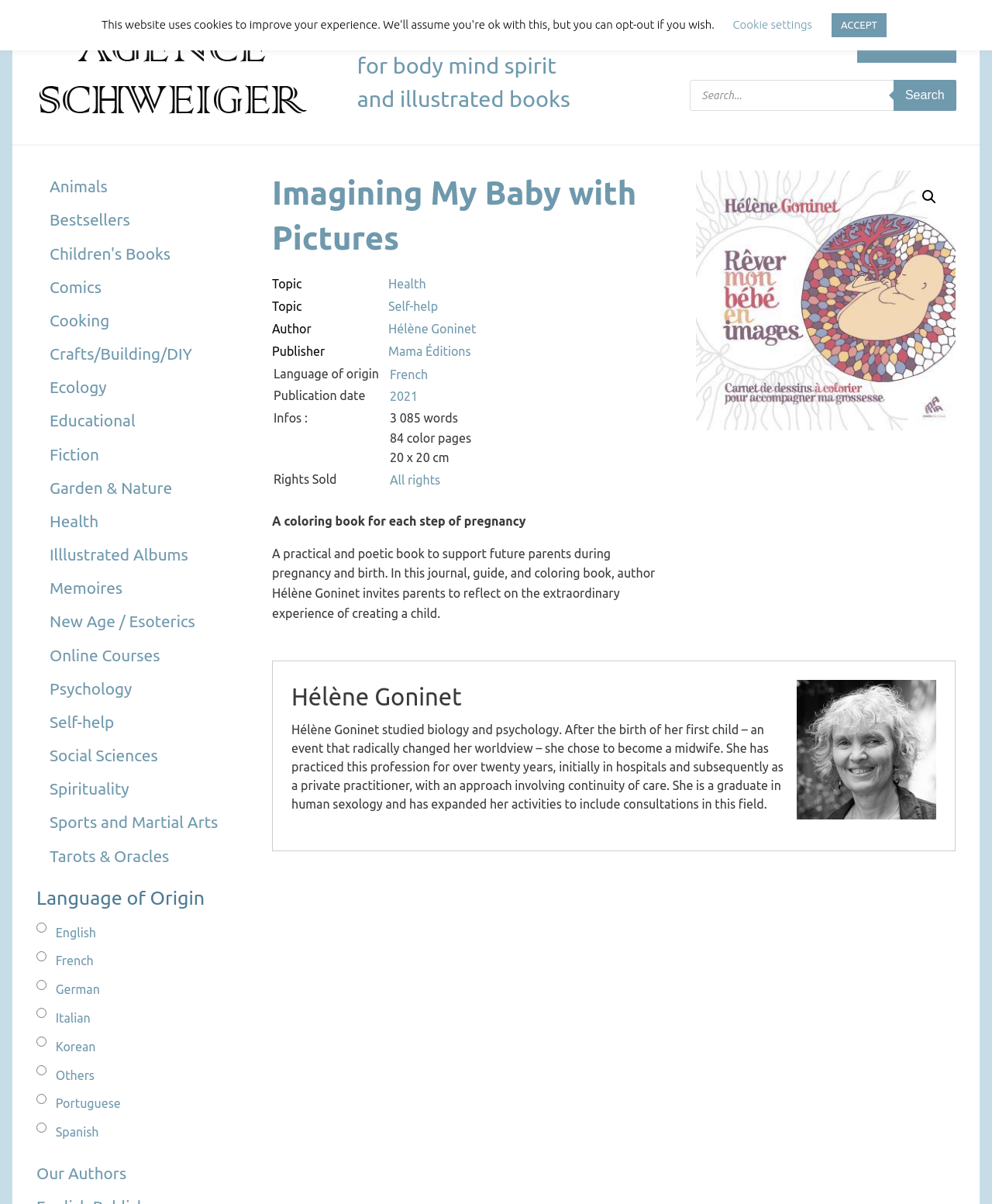Find the bounding box coordinates for the area you need to click to carry out the instruction: "Explore Gin Reviews". The coordinates should be four float numbers between 0 and 1, indicated as [left, top, right, bottom].

None